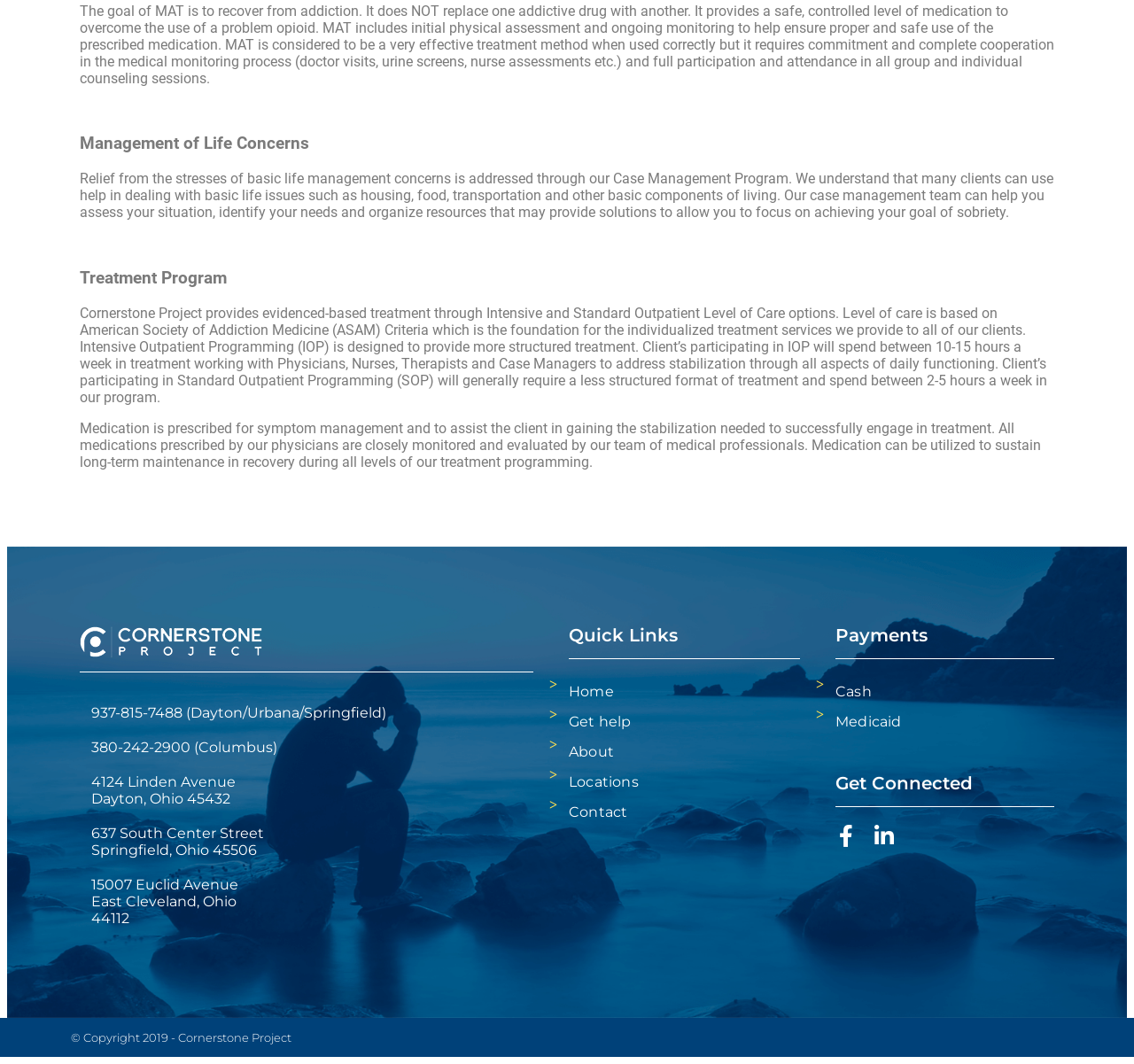Indicate the bounding box coordinates of the clickable region to achieve the following instruction: "Visit the Home page."

[0.502, 0.636, 0.705, 0.664]